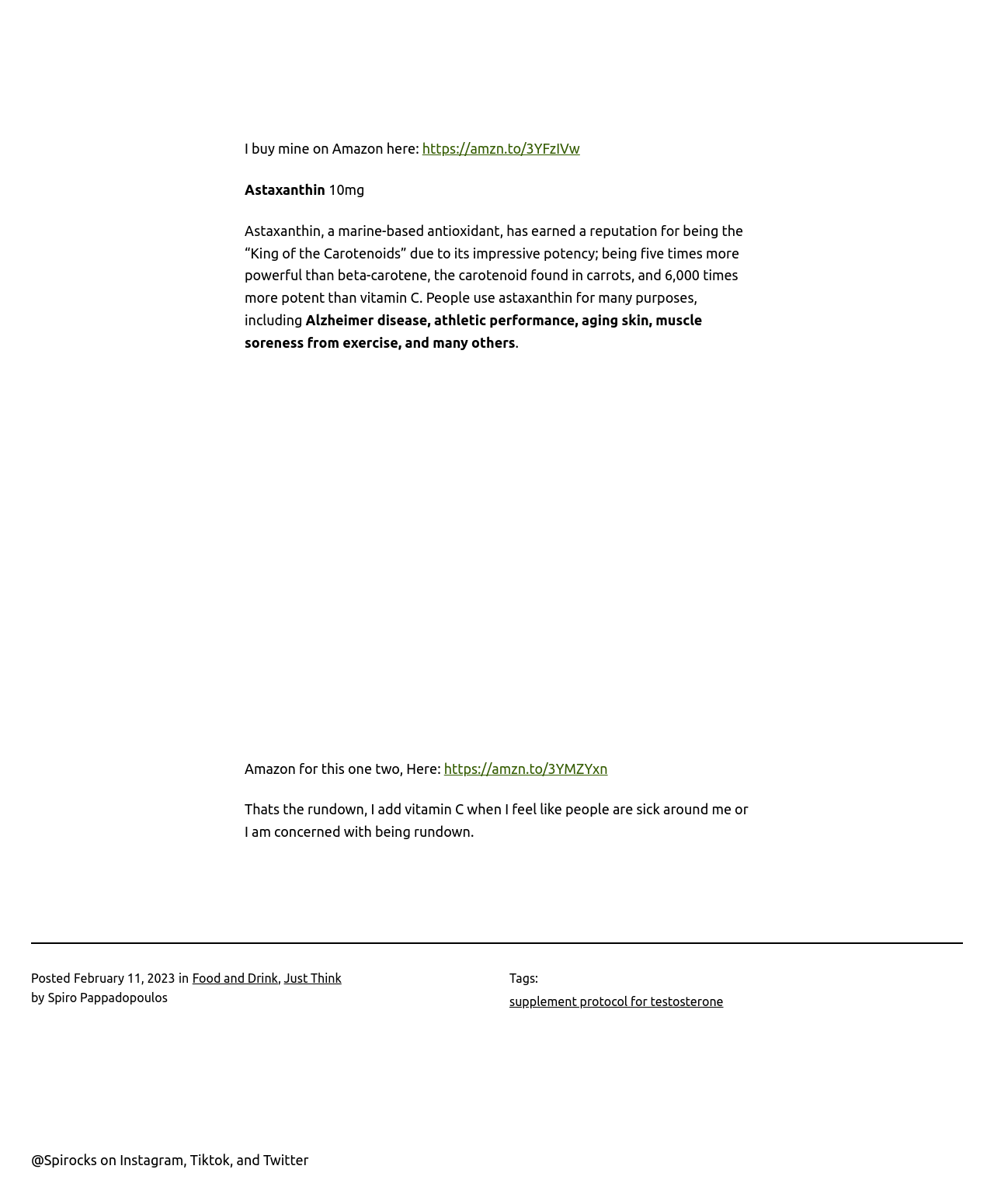Respond to the following query with just one word or a short phrase: 
What is the category of the post?

Food and Drink